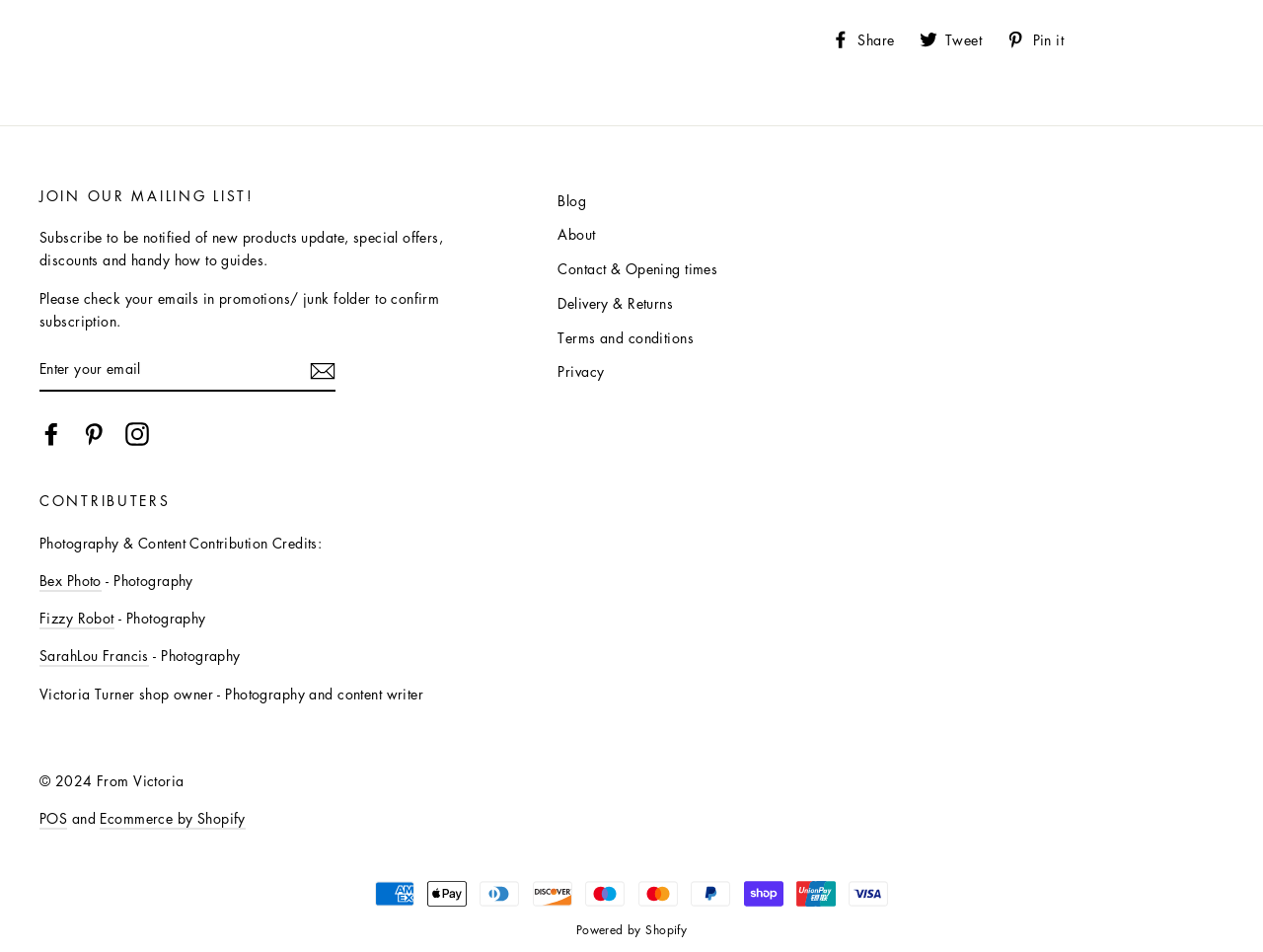Answer the question in a single word or phrase:
What is the purpose of the mailing list?

New products update, special offers, discounts and guides